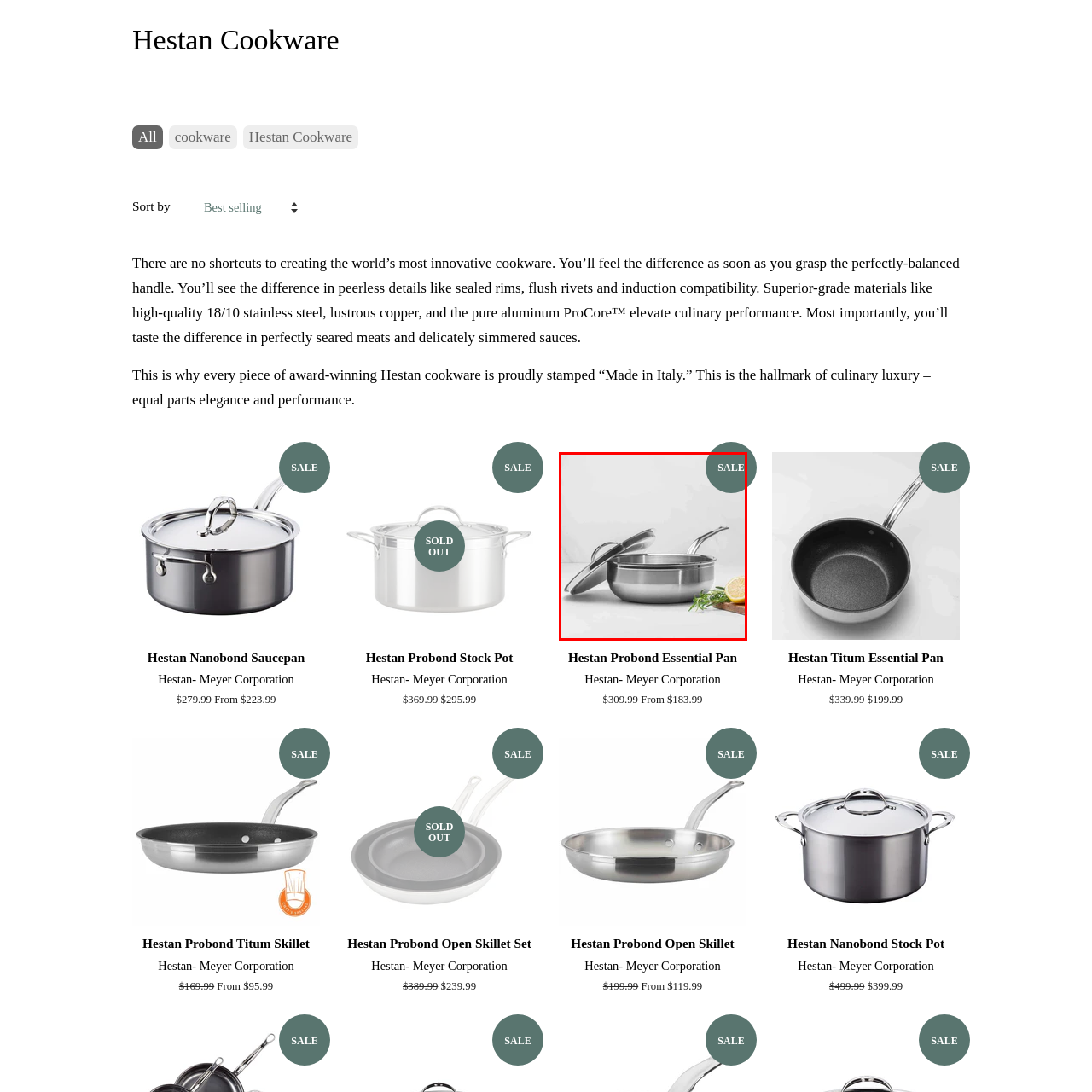Provide an in-depth description of the scene highlighted by the red boundary in the image.

The image showcases a stylish Hestan ProBond Essential Pan, elegantly designed with a stainless steel finish and a matching lid partially lifted, highlighting its spacious interior. The pan is placed against a minimalist backdrop, emphasizing its sleek silhouette. A sprig of fresh rosemary and a lemon slice on a wooden cutting board add a touch of color and freshness, suggesting culinary inspiration. A circular "SALE" tag in the top right corner indicates a promotional offer, making it an enticing choice for both everyday cooking and special occasions. With a focus on high-quality workmanship and functional design, this pan is a testament to Hestan's commitment to innovative cookware.